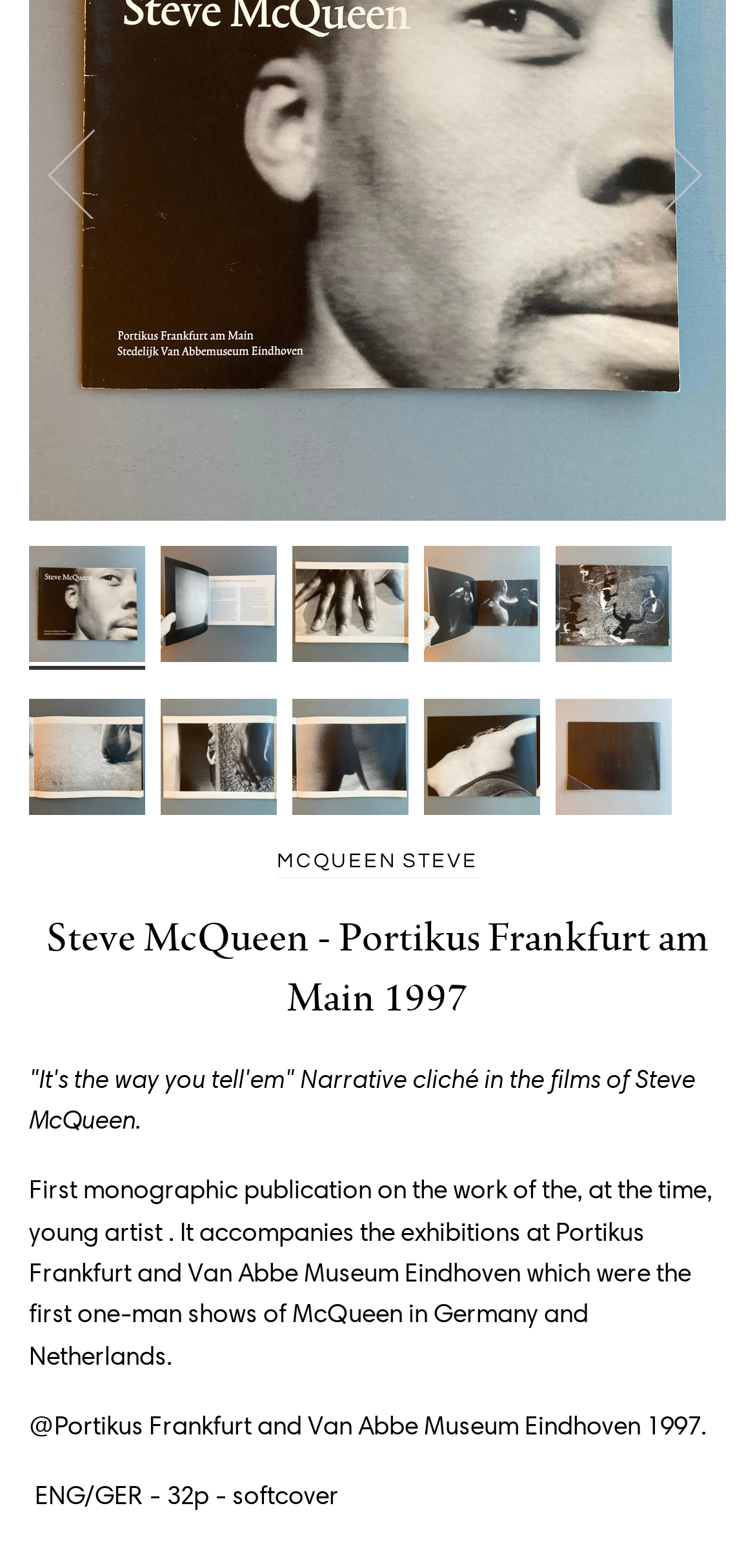Using the webpage screenshot, find the UI element described by Previous. Provide the bounding box coordinates in the format (top-left x, top-left y, bottom-right x, bottom-right y), ensuring all values are floating point numbers between 0 and 1.

[0.038, 0.08, 0.213, 0.139]